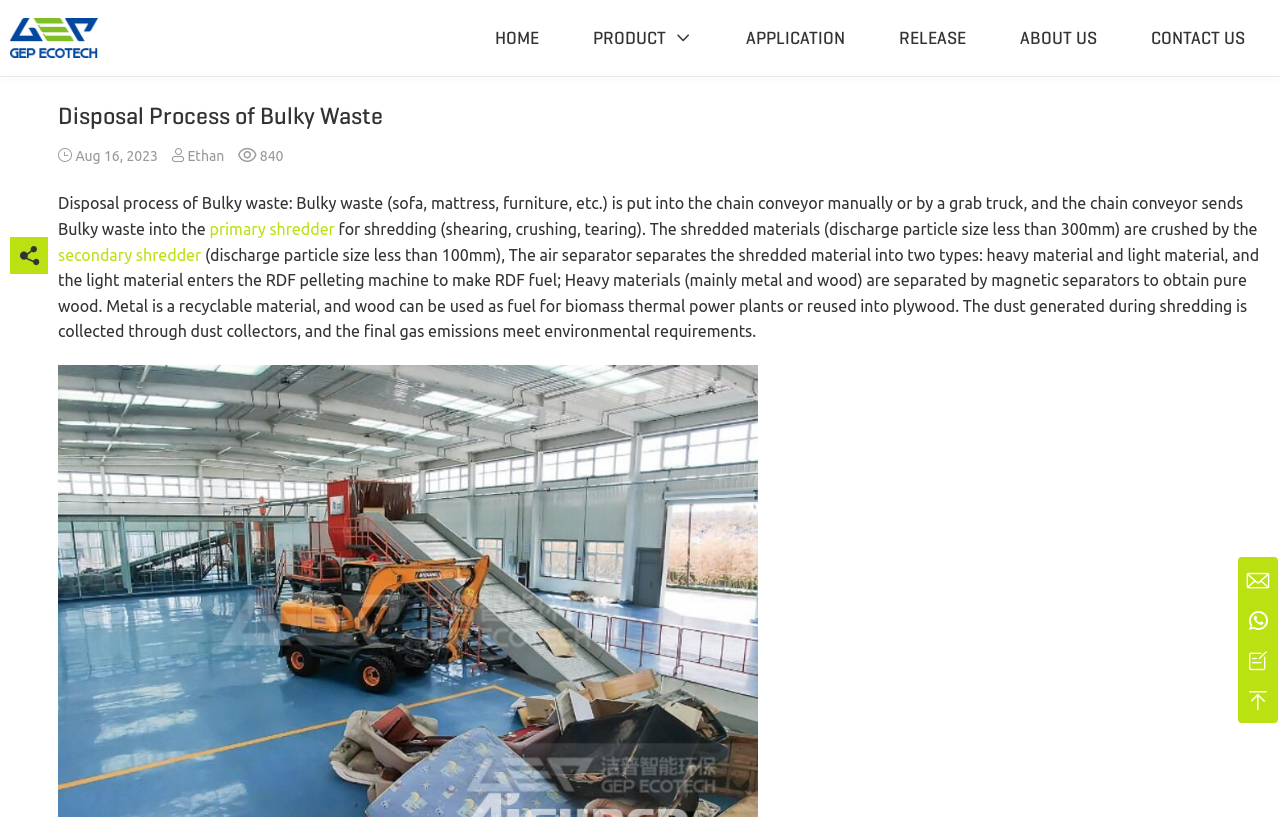Identify the bounding box coordinates for the UI element described as: "parent_node: Search for:". The coordinates should be provided as four floats between 0 and 1: [left, top, right, bottom].

None